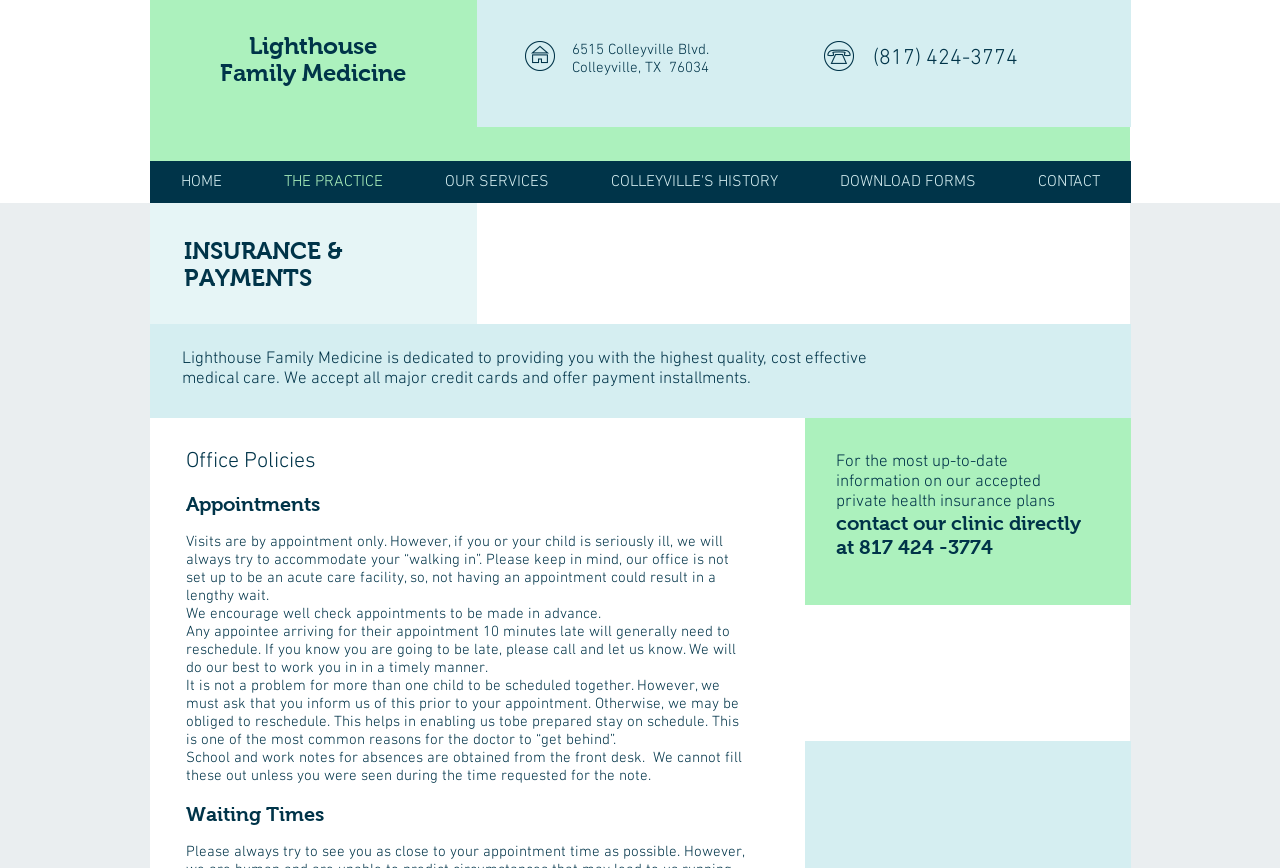For the following element description, predict the bounding box coordinates in the format (top-left x, top-left y, bottom-right x, bottom-right y). All values should be floating point numbers between 0 and 1. Description: DOWNLOAD FORMS

[0.632, 0.185, 0.787, 0.234]